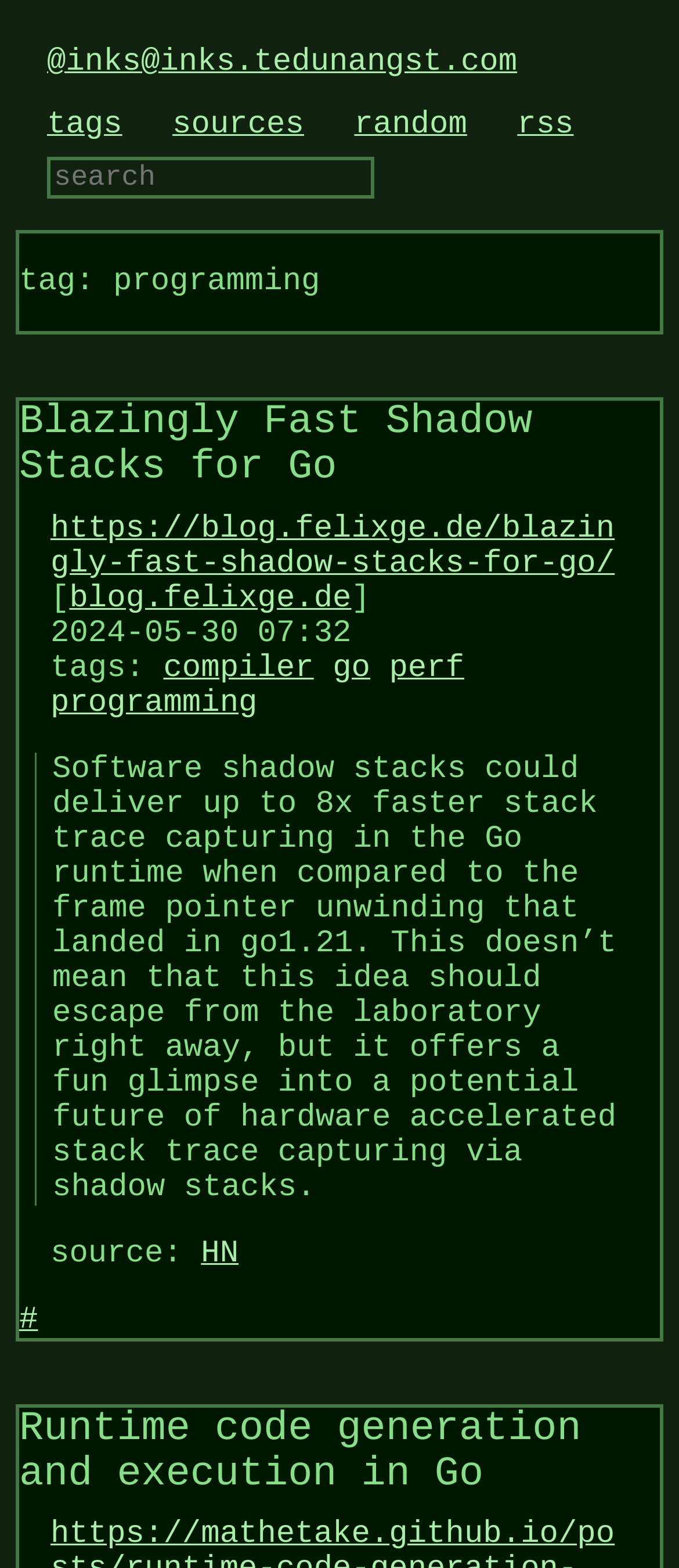What is the date of the article?
Please respond to the question with a detailed and well-explained answer.

I found the date of the article by looking at the text '2024-05-30 07:32' which appears below the article title. This text likely represents the date and time the article was published.